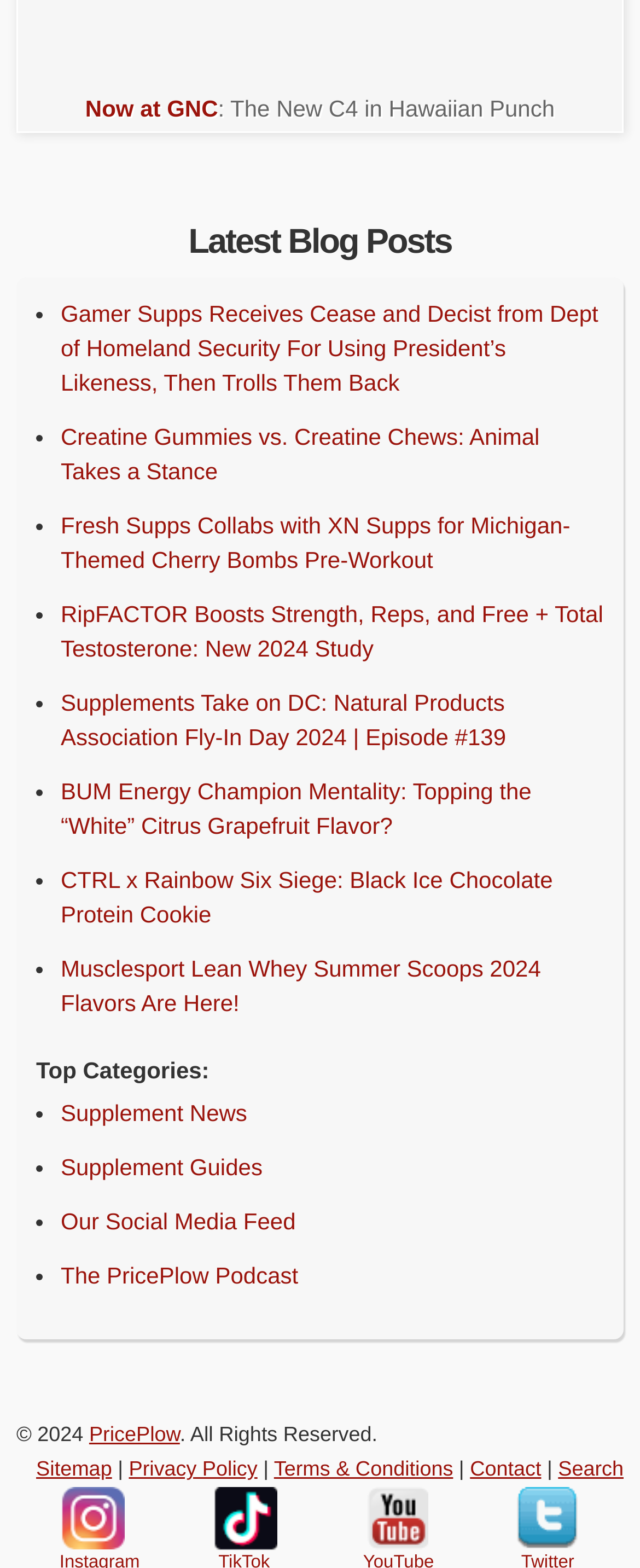Please answer the following question using a single word or phrase: 
What is the latest blog post about?

Gamer Supps